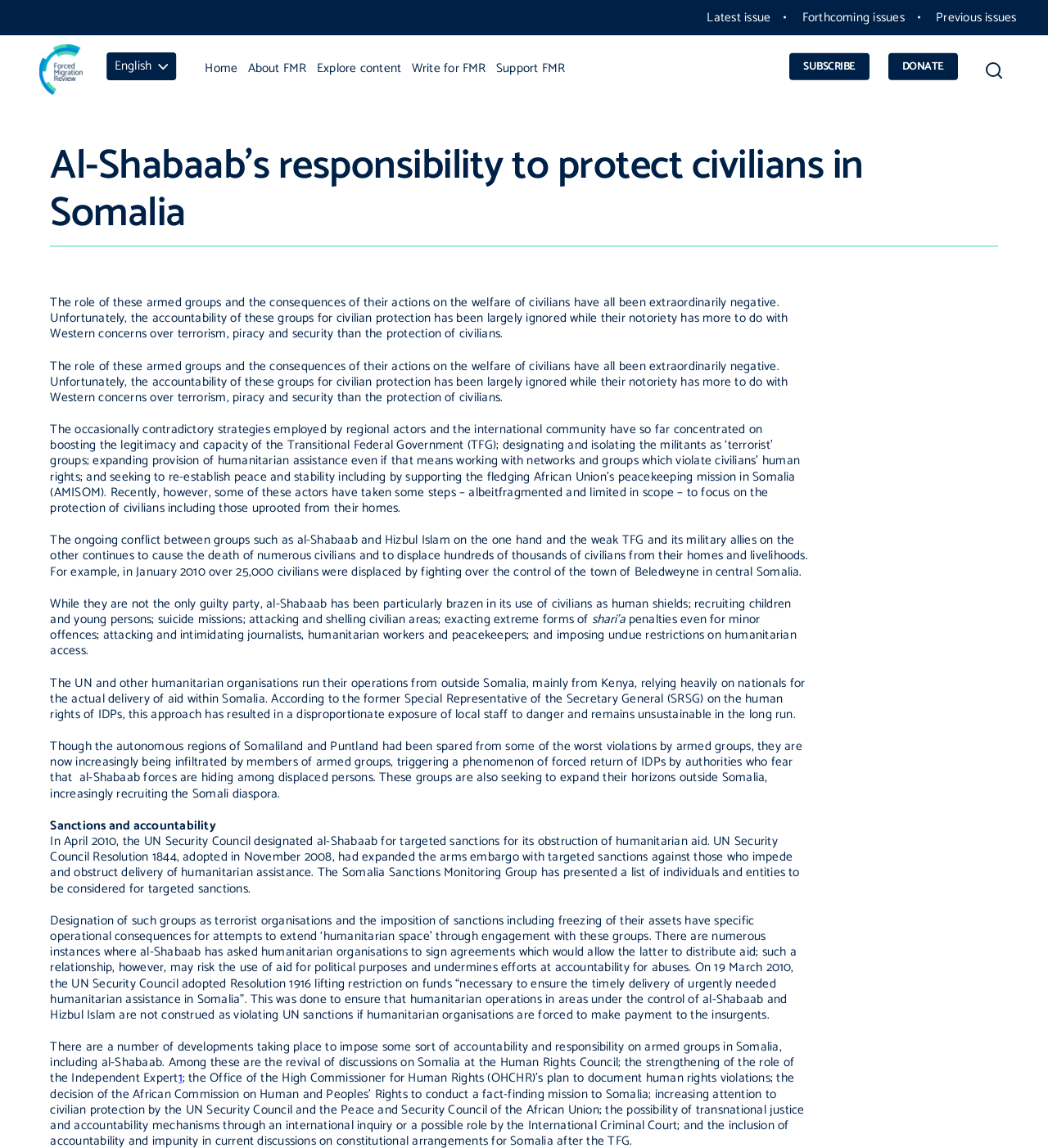Identify the bounding box for the described UI element: "Explore content".

[0.297, 0.044, 0.388, 0.075]